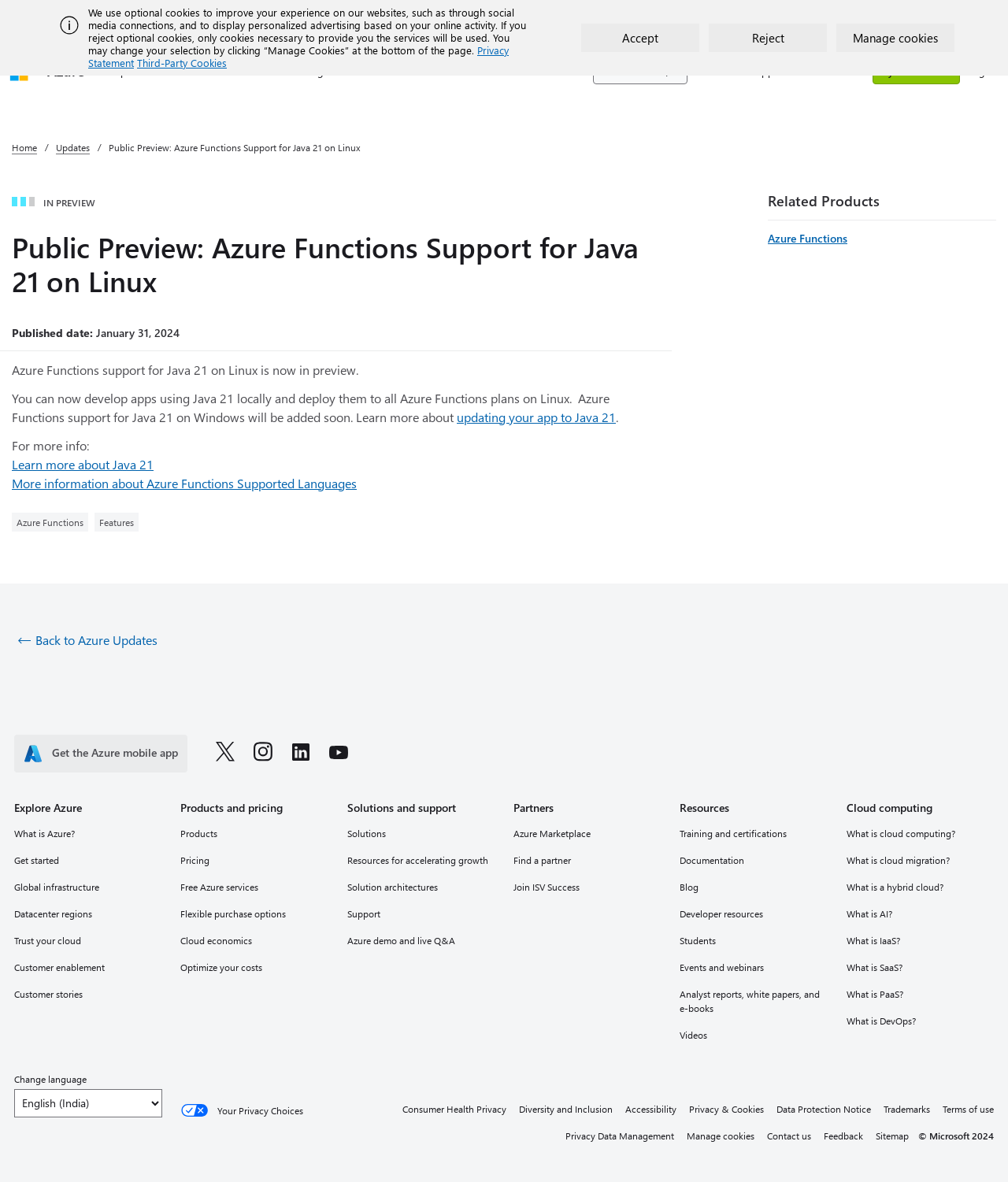Locate the bounding box coordinates of the clickable area needed to fulfill the instruction: "Get the Azure mobile app".

[0.014, 0.621, 0.186, 0.653]